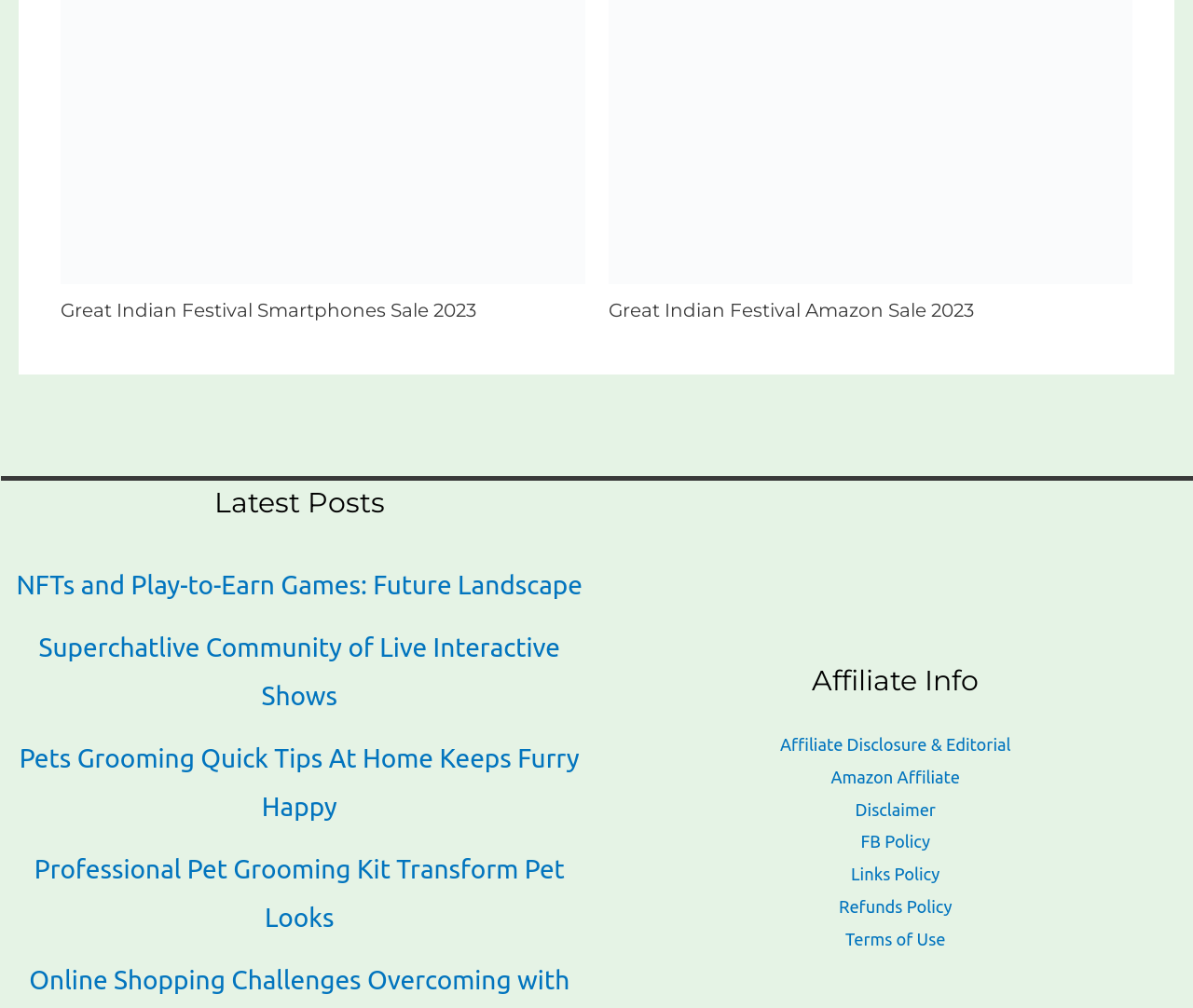Find the bounding box coordinates of the clickable area required to complete the following action: "Learn about Professional Pet Grooming Kit".

[0.029, 0.844, 0.473, 0.92]